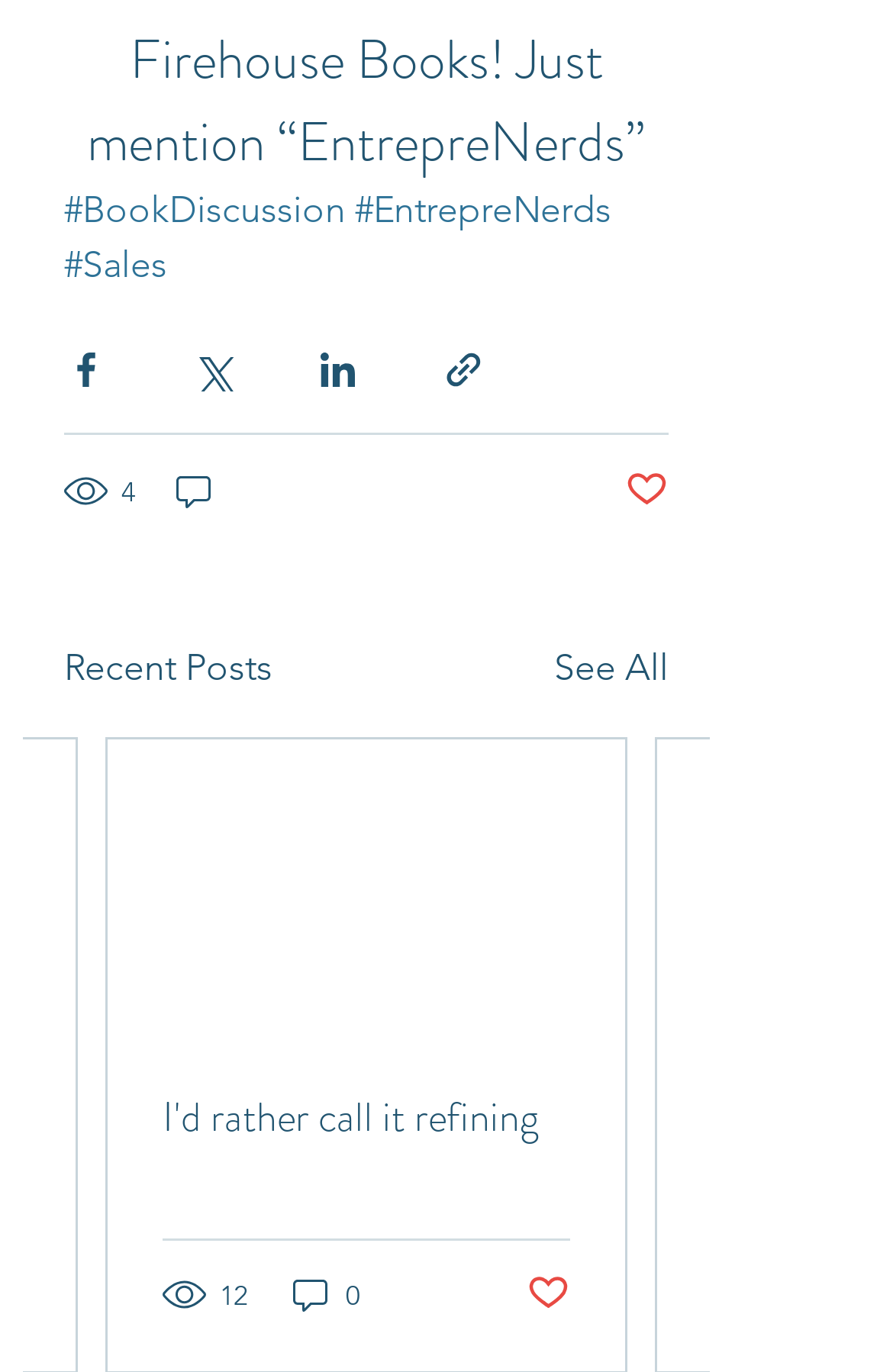What is the status of the like button for the first post?
Utilize the information in the image to give a detailed answer to the question.

I looked at the first post and found the button labeled 'Post not marked as liked', which indicates that the post has not been liked.